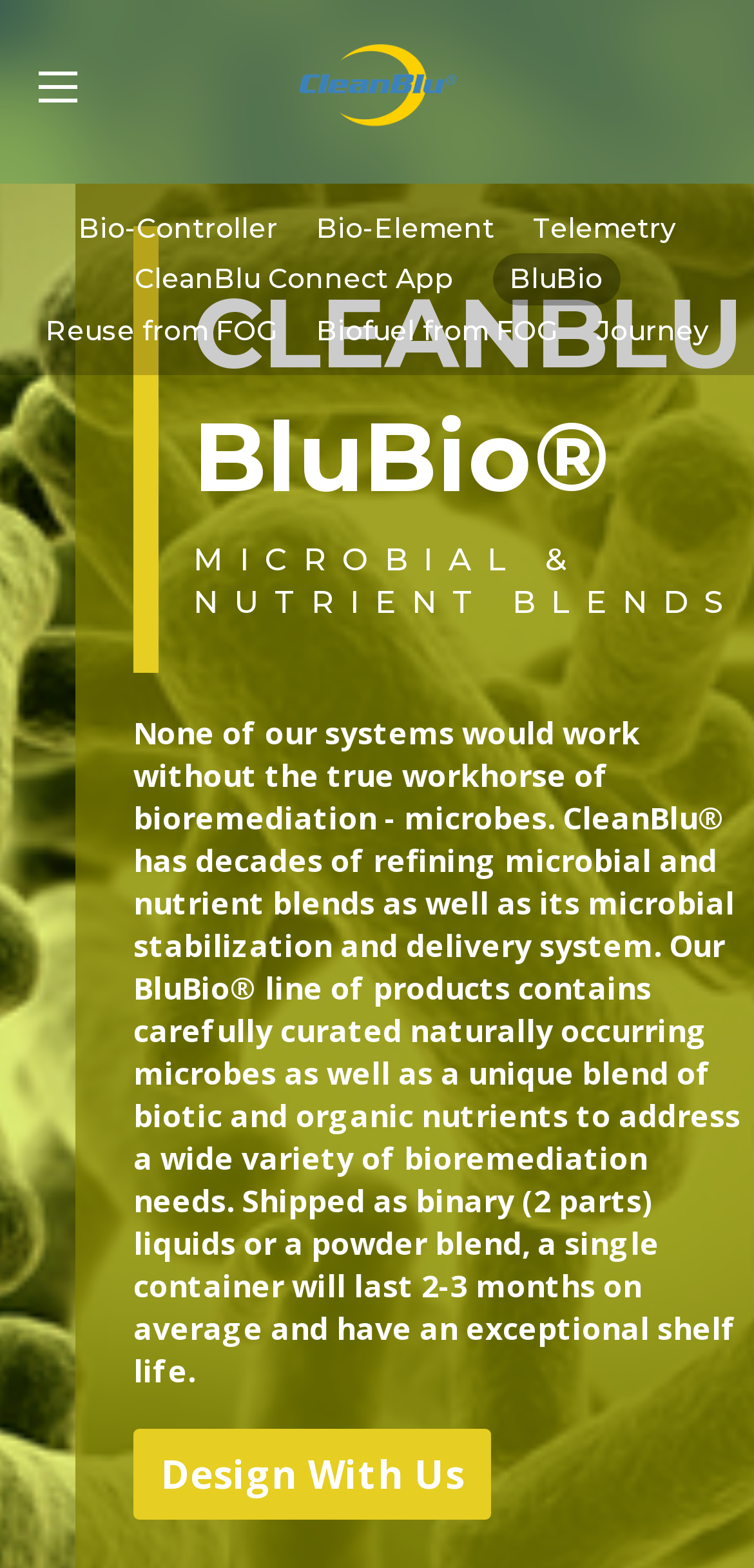Using the element description provided, determine the bounding box coordinates in the format (top-left x, top-left y, bottom-right x, bottom-right y). Ensure that all values are floating point numbers between 0 and 1. Element description: Telemetry

[0.706, 0.129, 0.896, 0.162]